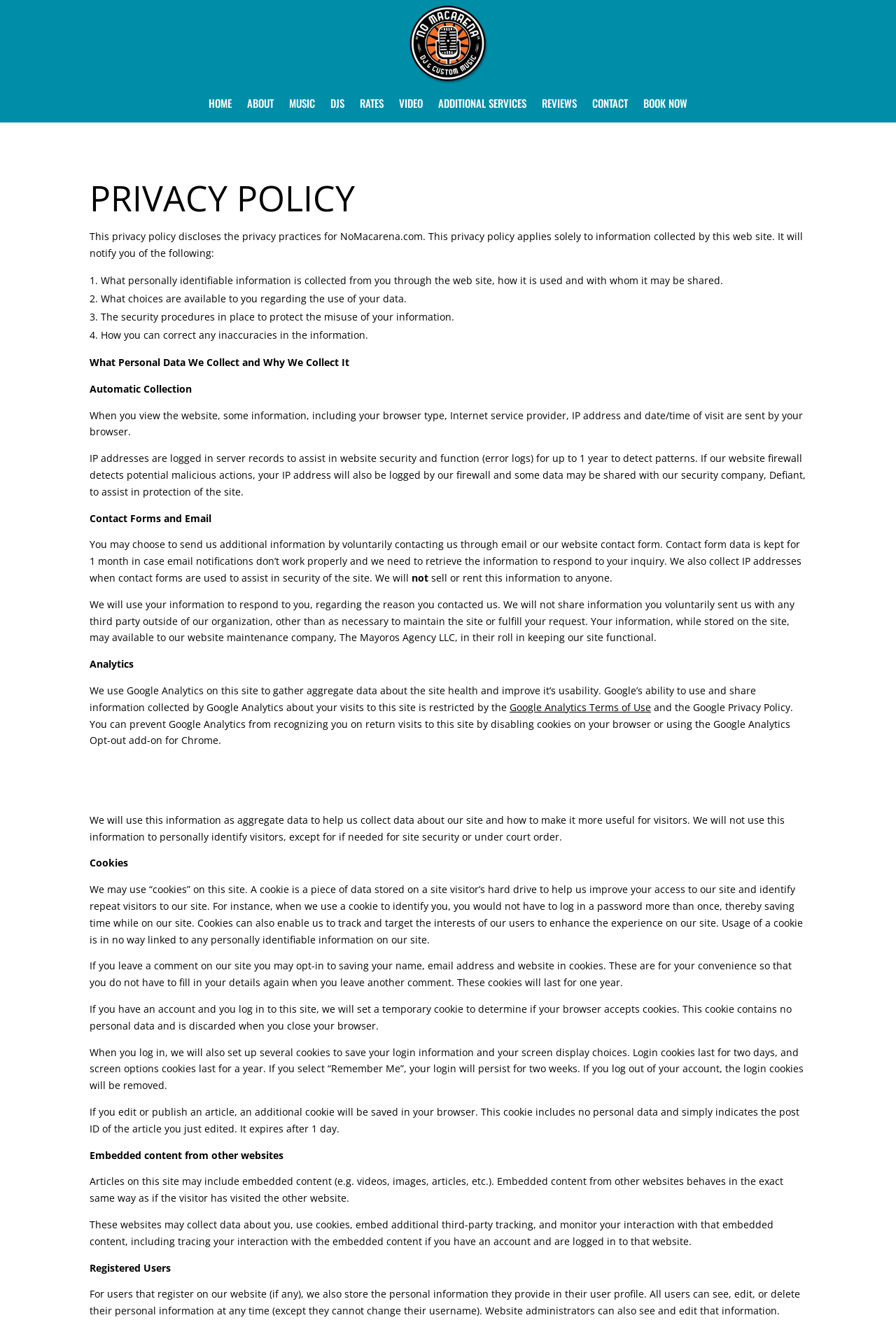Identify the bounding box coordinates of the section to be clicked to complete the task described by the following instruction: "Click the Google Privacy Policy link". The coordinates should be four float numbers between 0 and 1, formatted as [left, top, right, bottom].

[0.773, 0.525, 0.882, 0.535]